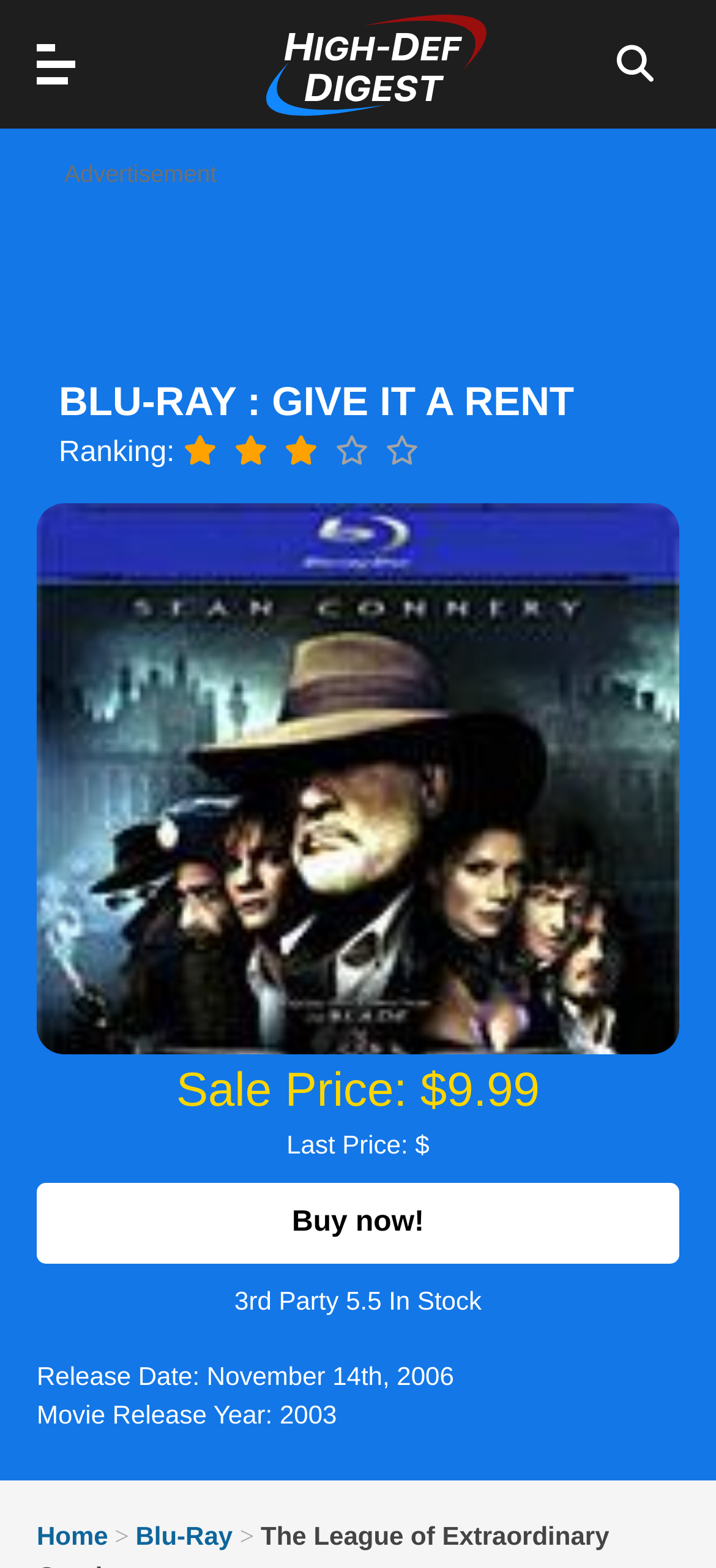Determine the bounding box coordinates of the clickable region to execute the instruction: "Click on the 'HighDefDigest' link". The coordinates should be four float numbers between 0 and 1, denoted as [left, top, right, bottom].

[0.296, 0.0, 0.755, 0.082]